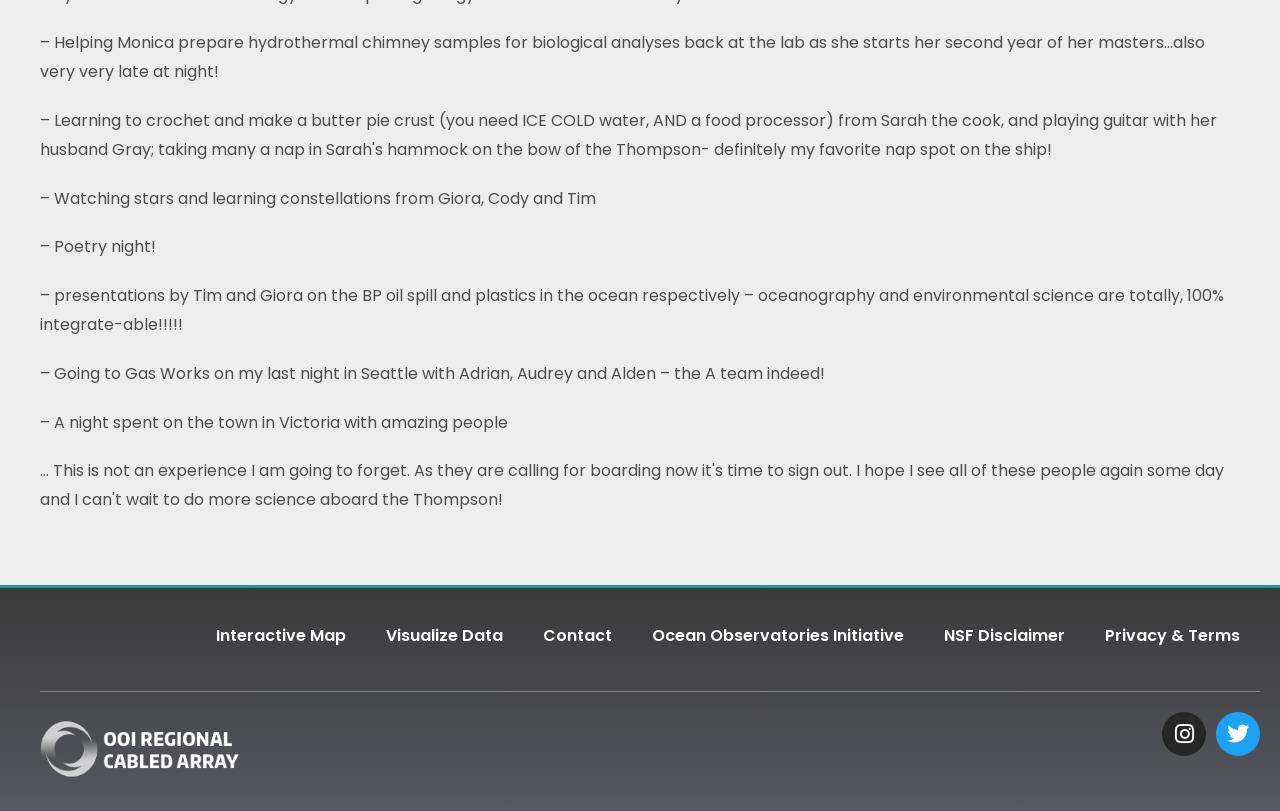From the webpage screenshot, predict the bounding box coordinates (top-left x, top-left y, bottom-right x, bottom-right y) for the UI element described here: Login

None